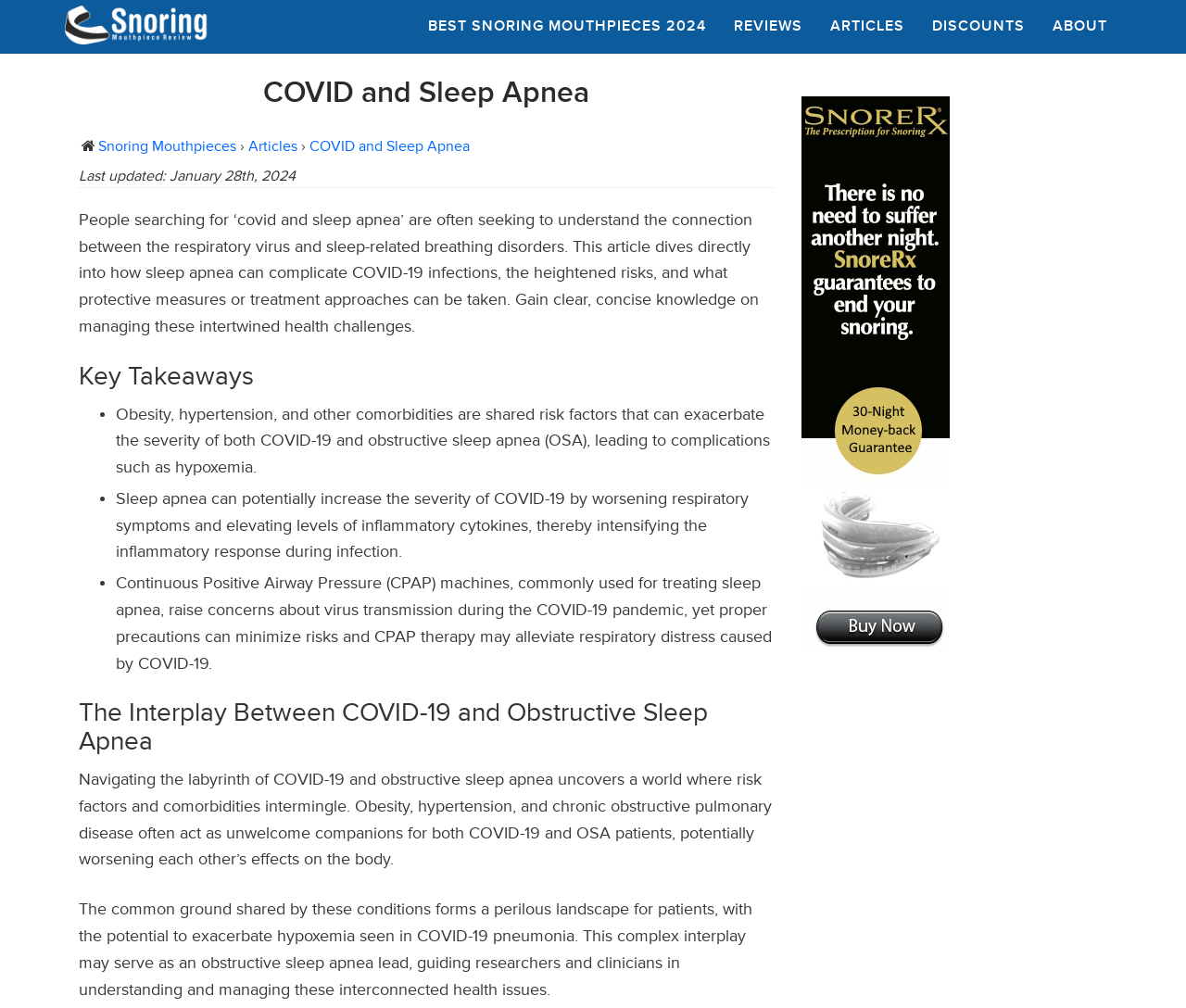What is the purpose of CPAP machines?
By examining the image, provide a one-word or phrase answer.

Treating sleep apnea